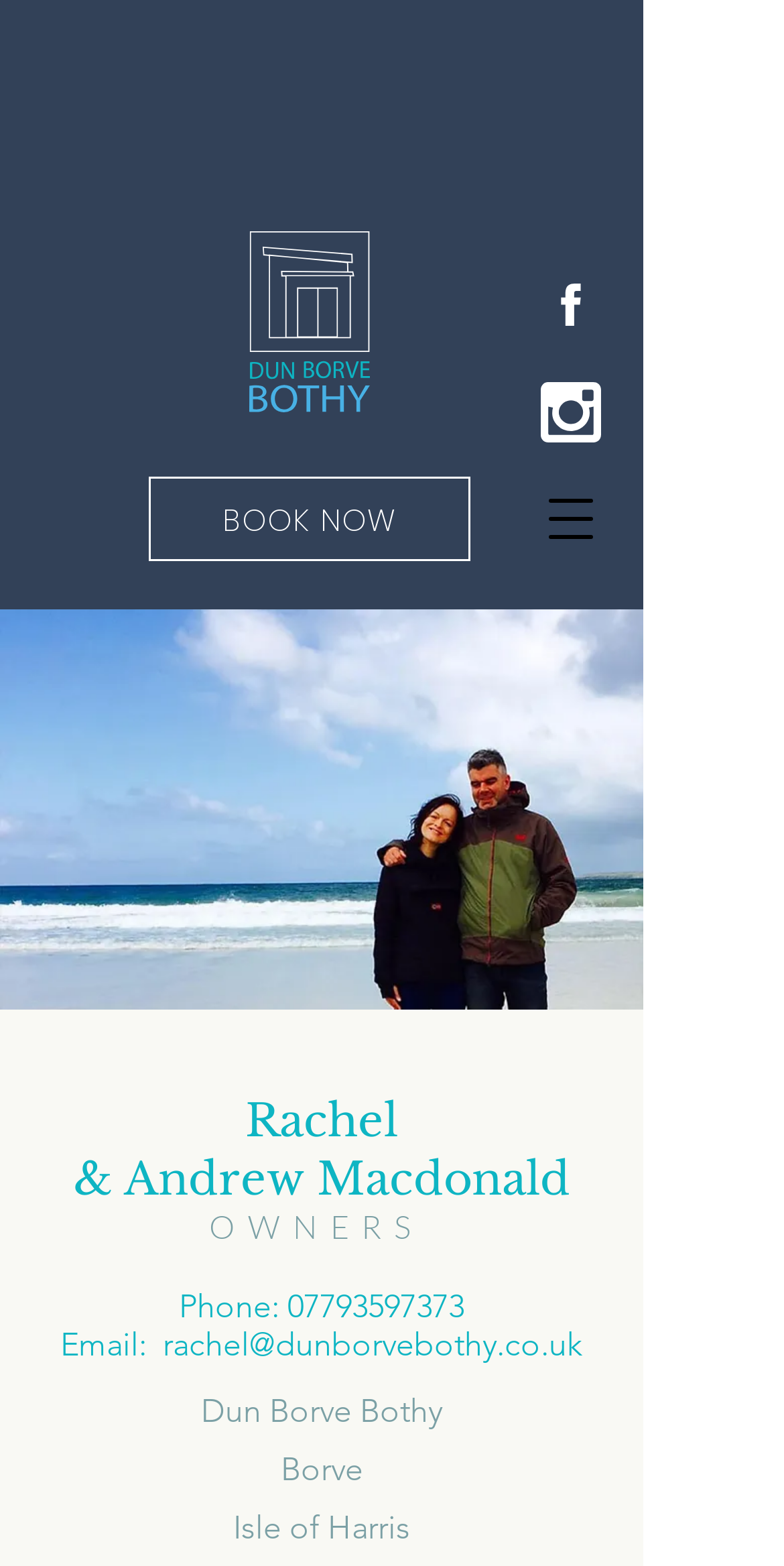Identify and generate the primary title of the webpage.

Rachel & Andrew Macdonald